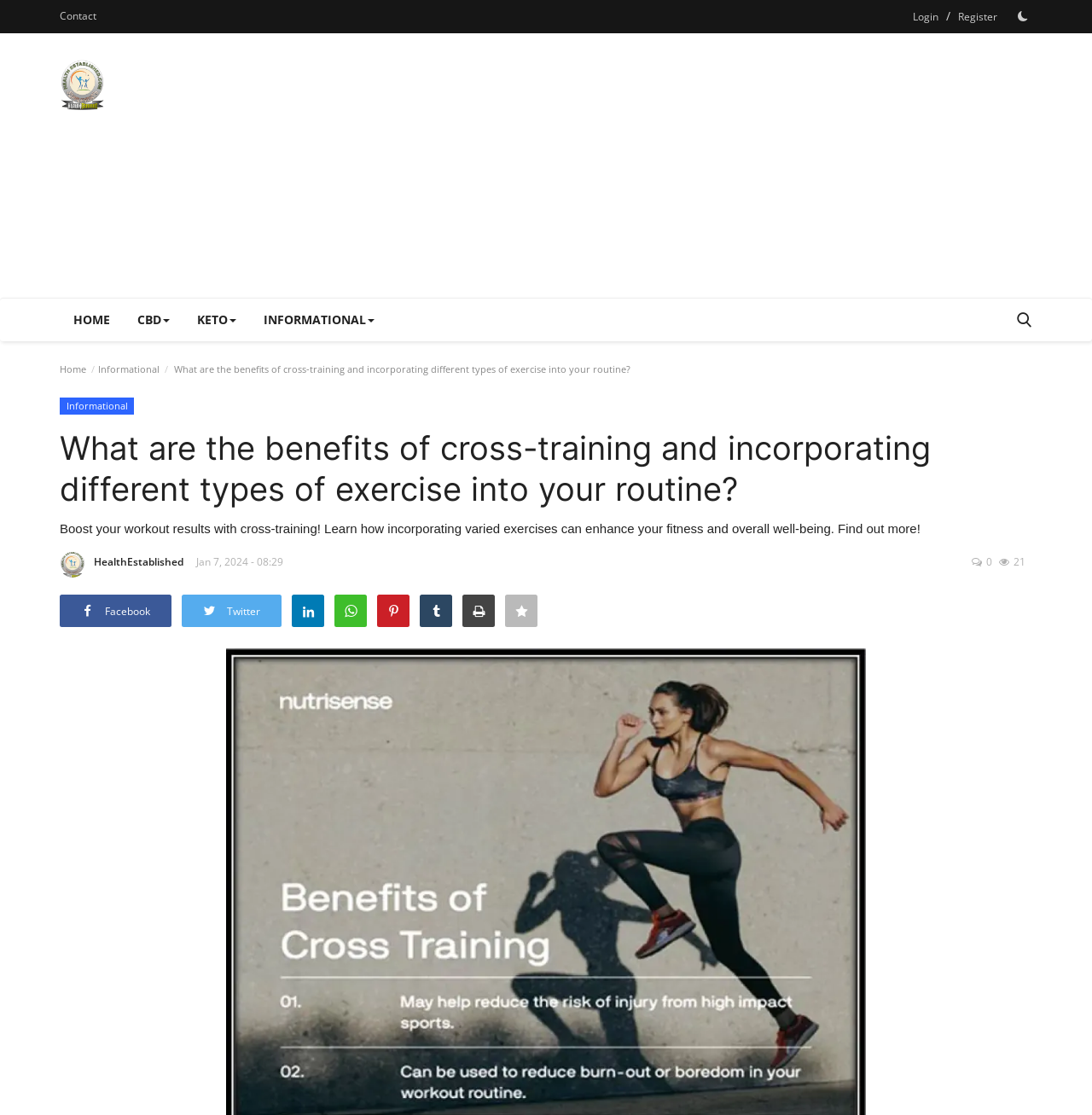Find the bounding box coordinates of the area to click in order to follow the instruction: "Click the 'HOME' link".

[0.055, 0.268, 0.113, 0.306]